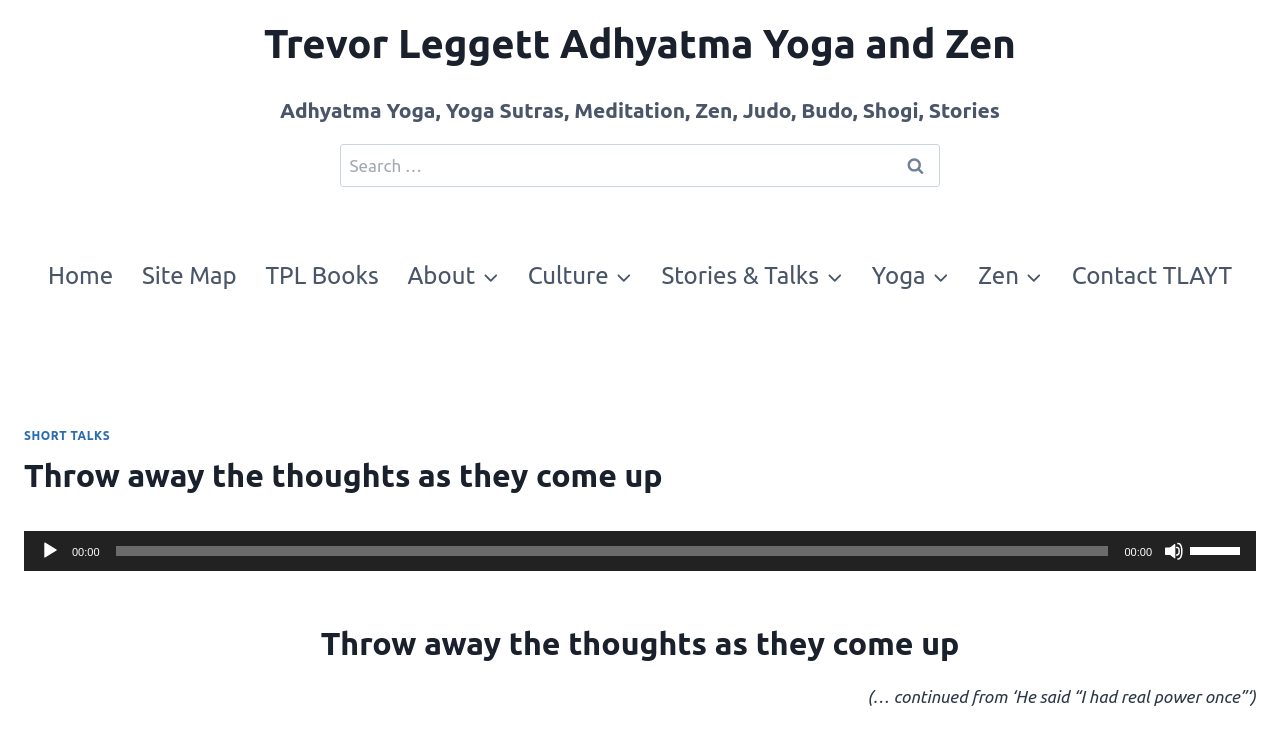Locate and generate the text content of the webpage's heading.

Throw away the thoughts as they come up